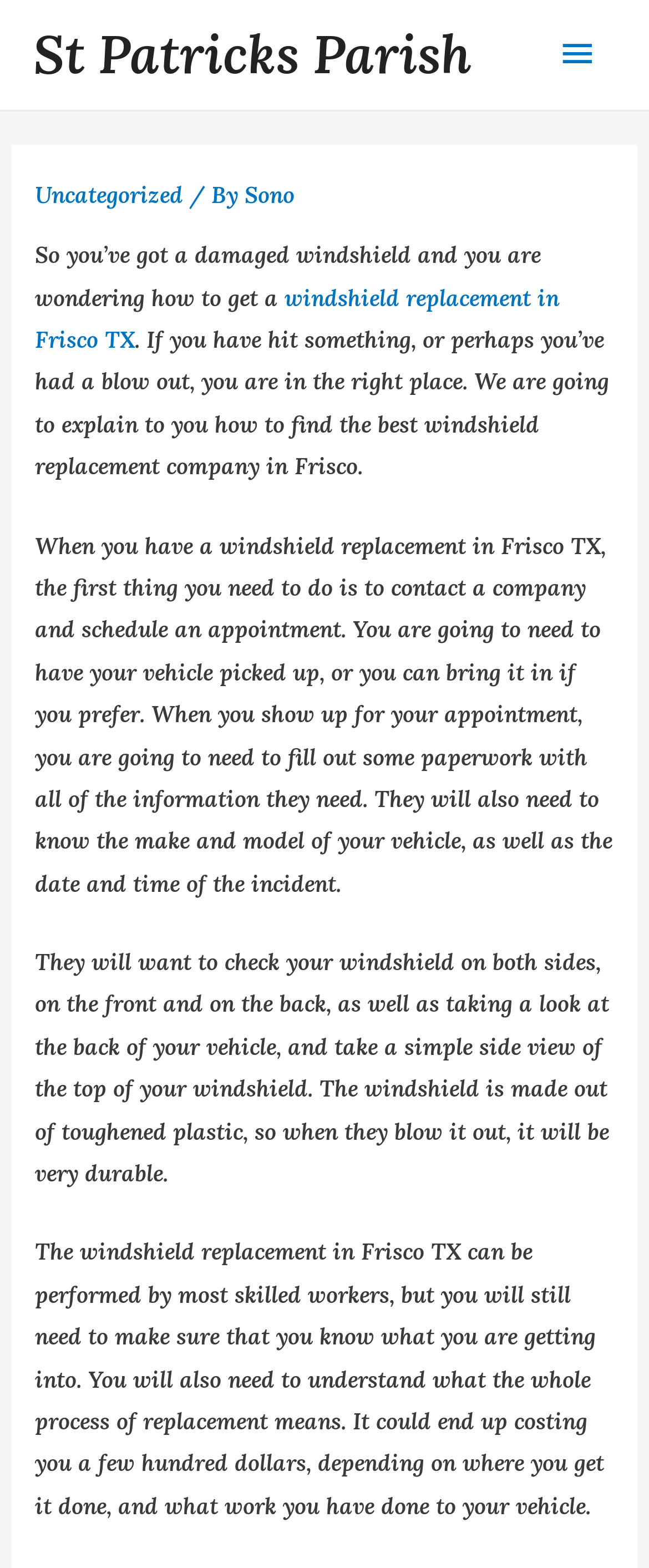Write a detailed summary of the webpage.

The webpage is about getting a windshield replacement in Frisco, TX, and it appears to be a blog post or article from St Patricks Parish. At the top, there is a link to "St Patricks Parish" on the left side, and a "Main Menu" button on the right side, which is not expanded. 

Below the top section, there is a header section with a link to "Uncategorized" on the left, followed by a static text "/ By" and then a link to "Sono". 

The main content of the webpage starts with a static text that introduces the topic of windshield replacement, followed by a link to "windshield replacement in Frisco TX". The text then explains the process of finding the best windshield replacement company in Frisco, including contacting a company, scheduling an appointment, and providing necessary information. 

The text continues to describe the process of windshield replacement, including the inspection of the windshield and the vehicle, and the potential cost of the replacement. There are no images on the page, and the content is primarily composed of static text and links.